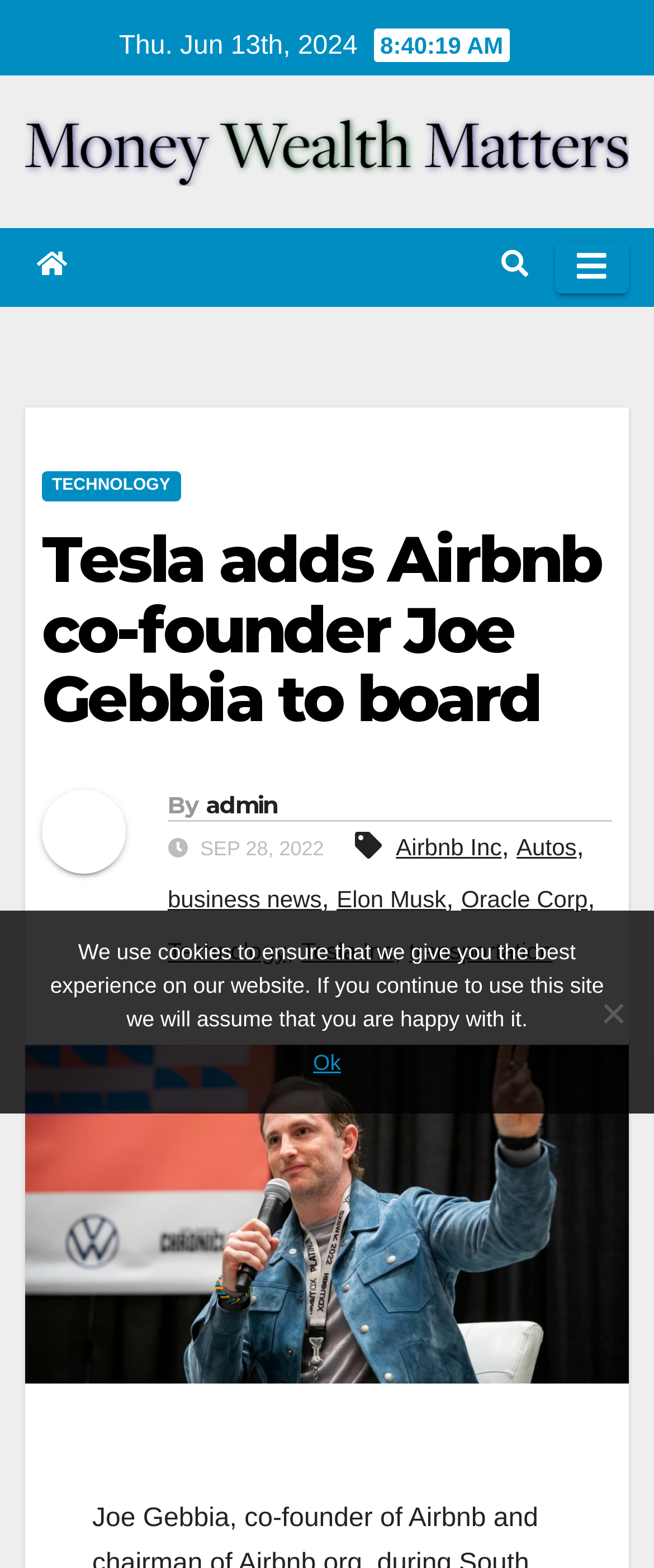Pinpoint the bounding box coordinates of the element to be clicked to execute the instruction: "Click on the 'TECHNOLOGY' link".

[0.064, 0.3, 0.276, 0.32]